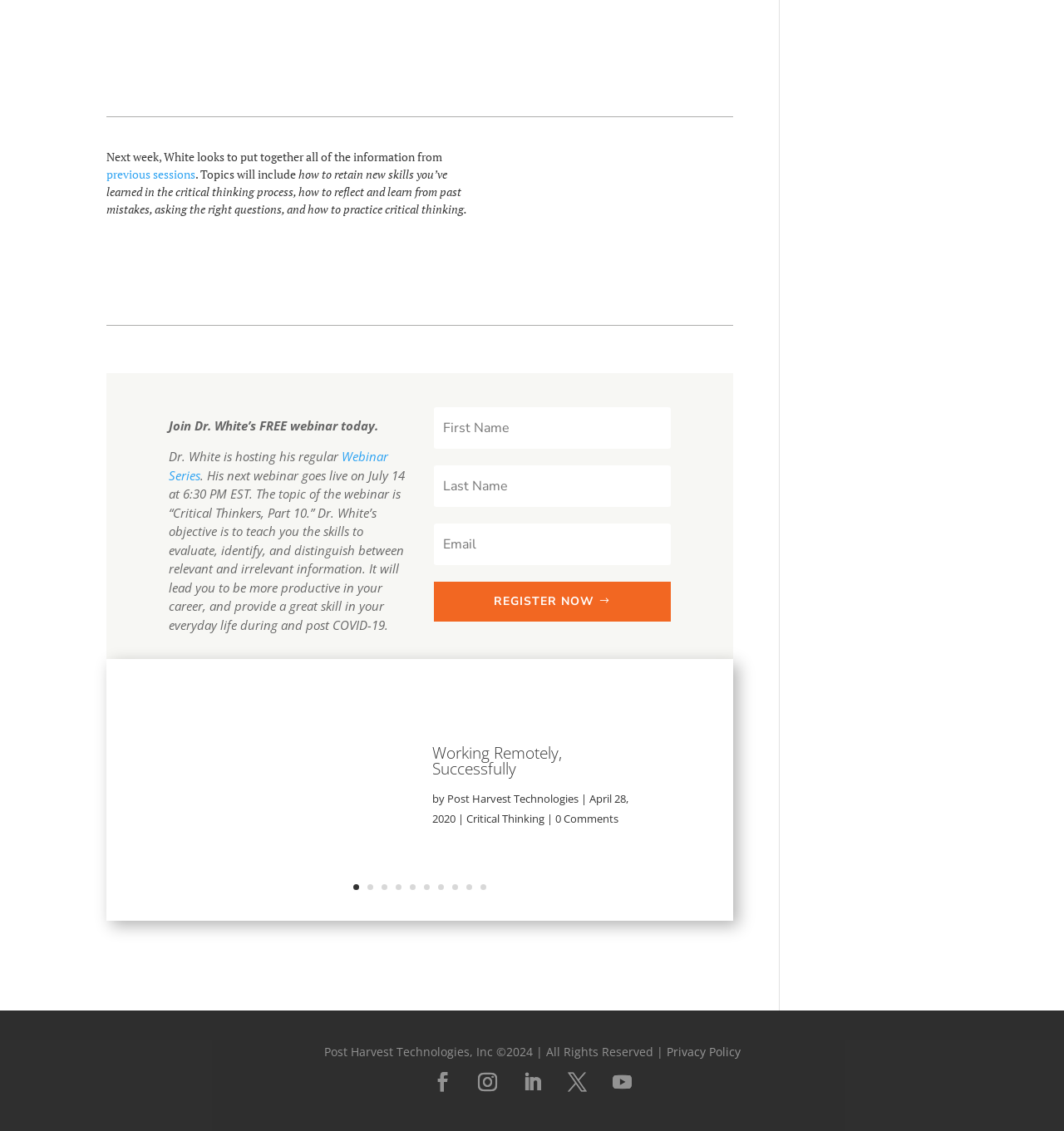Find the bounding box coordinates for the area you need to click to carry out the instruction: "register for the webinar". The coordinates should be four float numbers between 0 and 1, indicated as [left, top, right, bottom].

[0.407, 0.514, 0.63, 0.55]